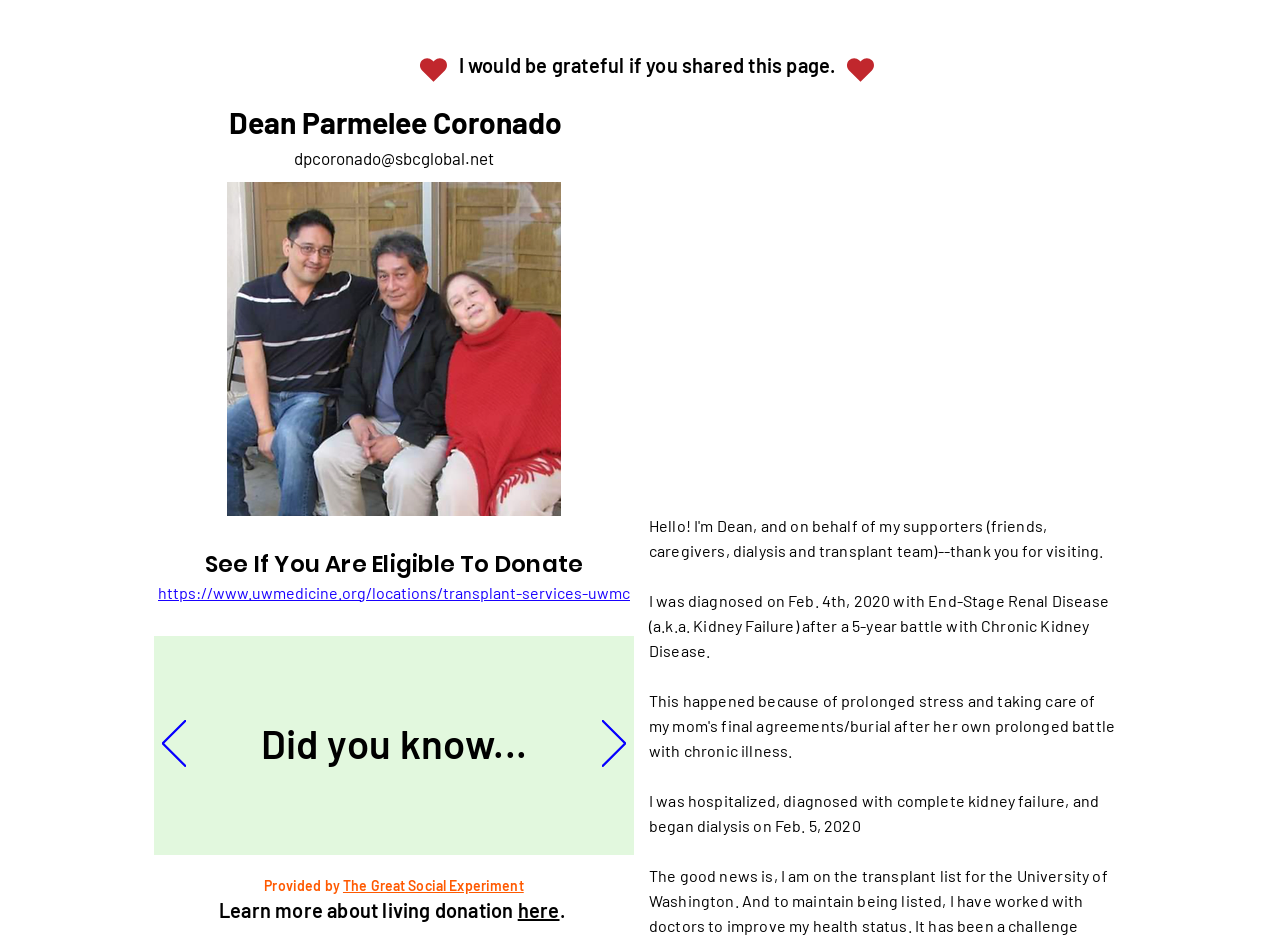What happened to Dean on February 5, 2020?
Carefully examine the image and provide a detailed answer to the question.

I found this information by reading the StaticText element with the text 'I was hospitalized, diagnosed with complete kidney failure, and began dialysis on Feb. 5, 2020'.